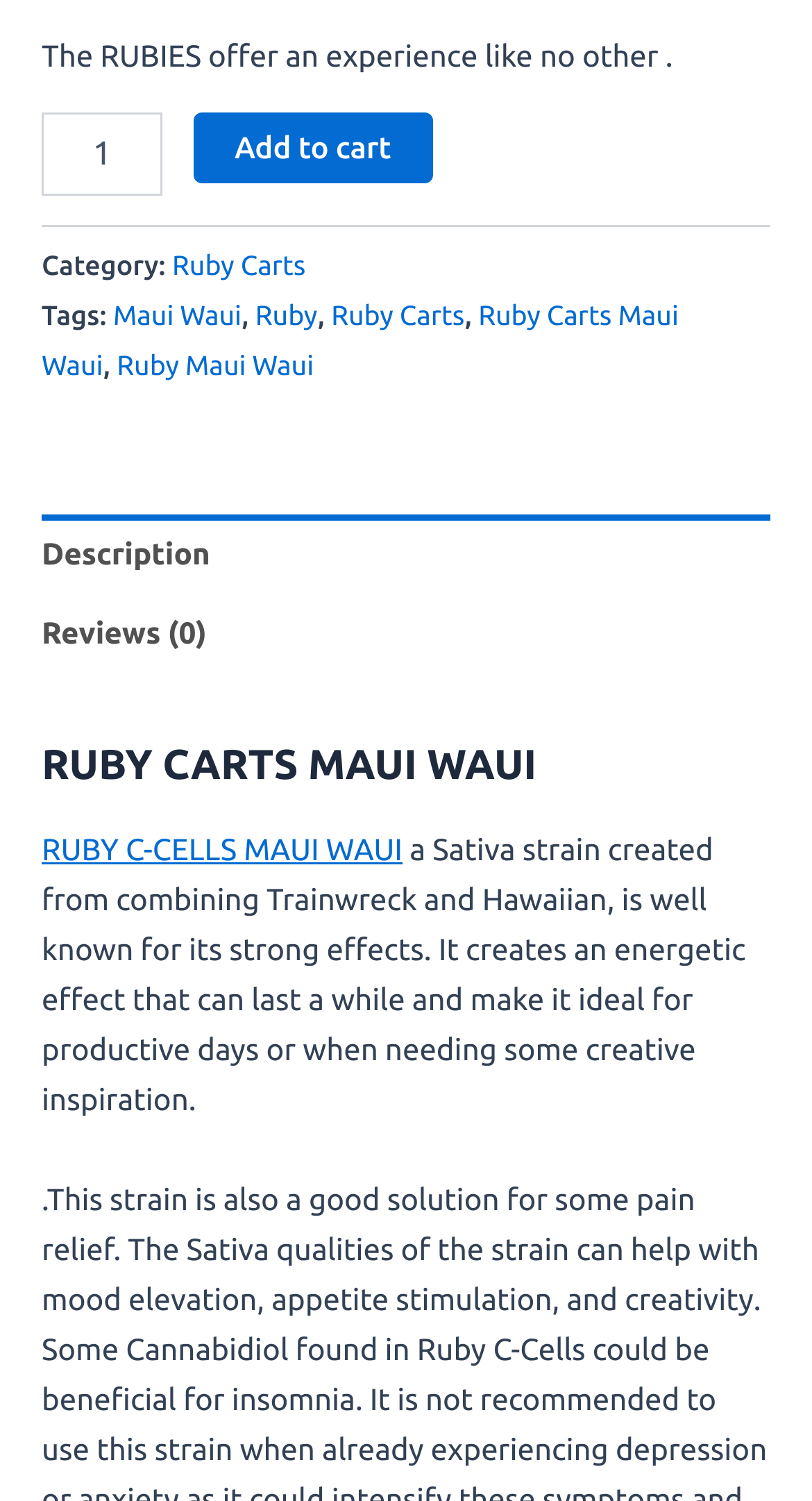What are the tags associated with the product?
Based on the image, provide a one-word or brief-phrase response.

Maui Waui, Ruby